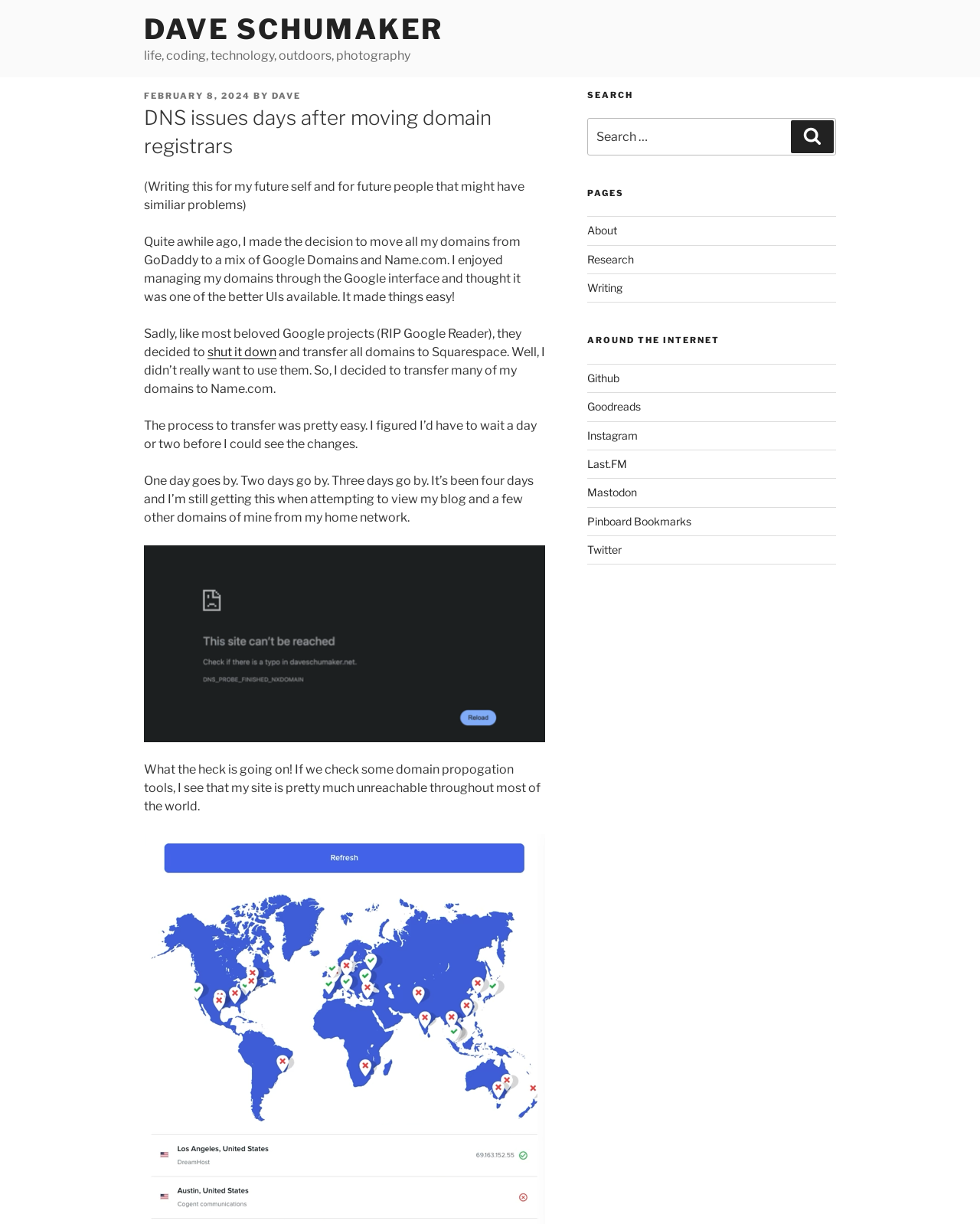Identify the bounding box coordinates of the section to be clicked to complete the task described by the following instruction: "Click on the 'PREVIOUS A Client-Centric Approach' link". The coordinates should be four float numbers between 0 and 1, formatted as [left, top, right, bottom].

None